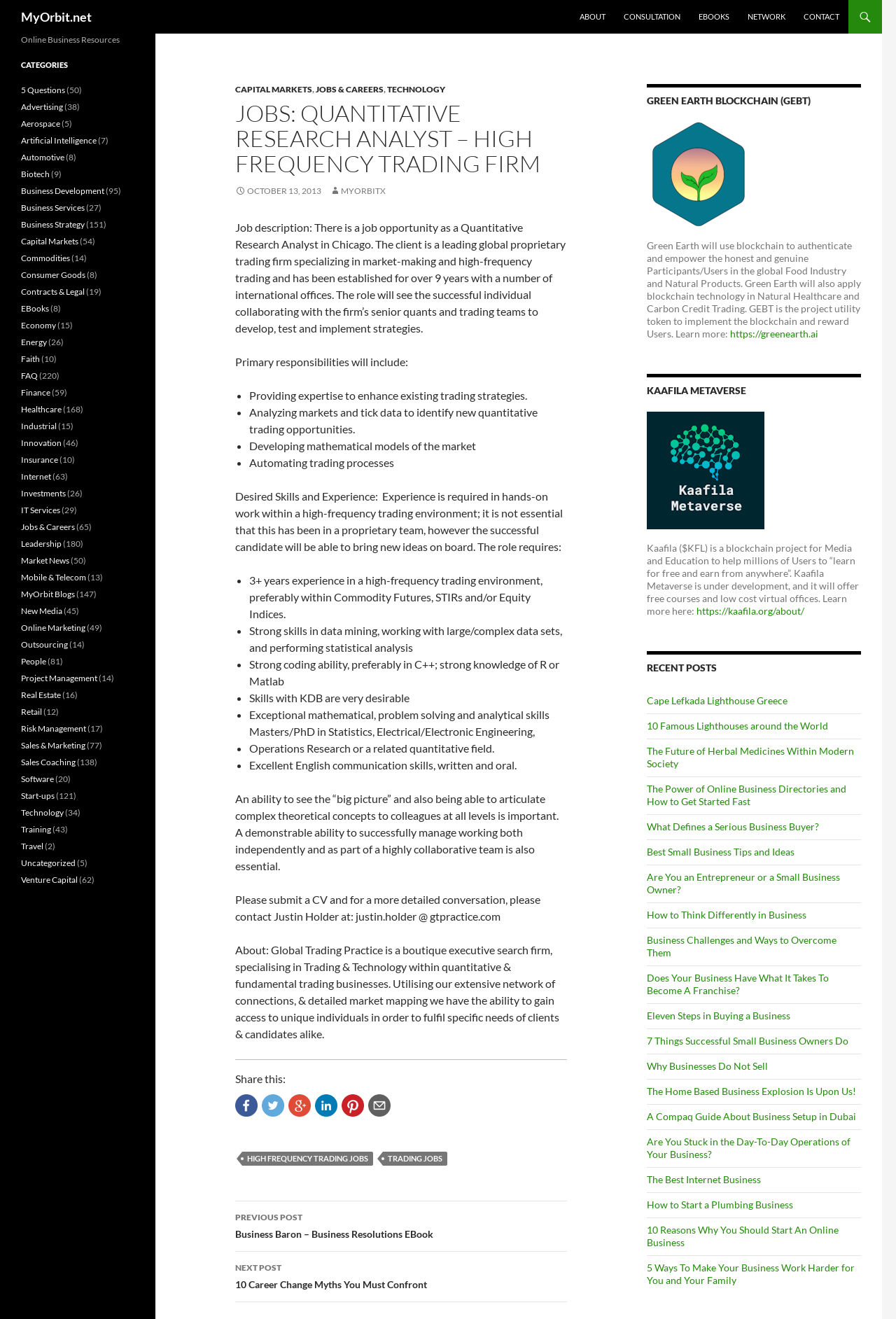Generate a comprehensive description of the webpage.

This webpage is a job posting for a Quantitative Research Analyst position at a high-frequency trading firm. At the top of the page, there is a header section with links to various sections of the website, including "About", "Consultation", "Ebooks", "Network", and "Contact". Below this, there is a main article section with a heading that matches the meta description.

The article section is divided into several parts, including a job description, primary responsibilities, and desired skills and experience. The job description explains that the client is a leading global proprietary trading firm specializing in market-making and high-frequency trading, and the role will involve collaborating with senior quants and trading teams to develop, test, and implement strategies.

The primary responsibilities are listed in bullet points and include providing expertise to enhance existing trading strategies, analyzing markets and tick data to identify new quantitative trading opportunities, developing mathematical models of the market, and automating trading processes.

The desired skills and experience are also listed in bullet points and include 3+ years of experience in a high-frequency trading environment, strong skills in data mining and statistical analysis, strong coding ability in C++ or other languages, and exceptional mathematical and problem-solving skills.

At the bottom of the page, there are links to share the job posting on various social media platforms, as well as a footer section with links to other job postings and a section titled "Post navigation" with links to previous and next posts.

On the right-hand side of the page, there are several sections, including a section with links to other job postings related to high-frequency trading, a section about Green Earth Blockchain, a section about Kaafila Metaverse, and a section with recent posts on various topics.